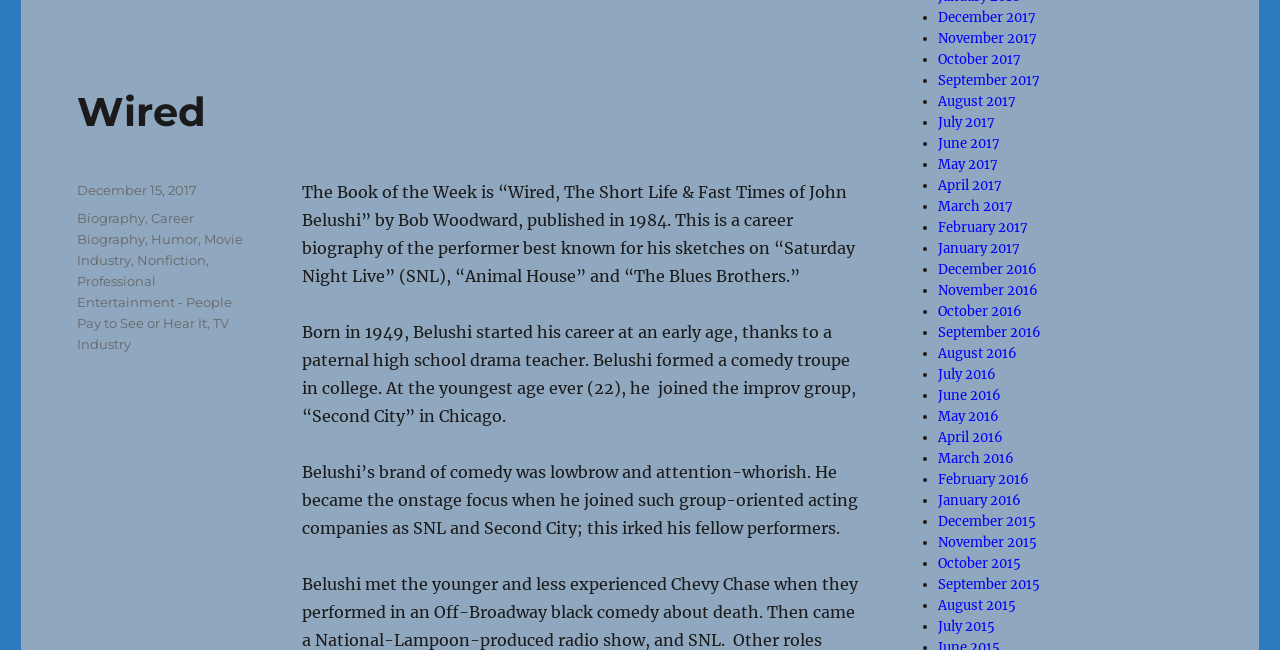Identify the bounding box coordinates of the area that should be clicked in order to complete the given instruction: "Check the post date". The bounding box coordinates should be four float numbers between 0 and 1, i.e., [left, top, right, bottom].

[0.06, 0.28, 0.154, 0.305]